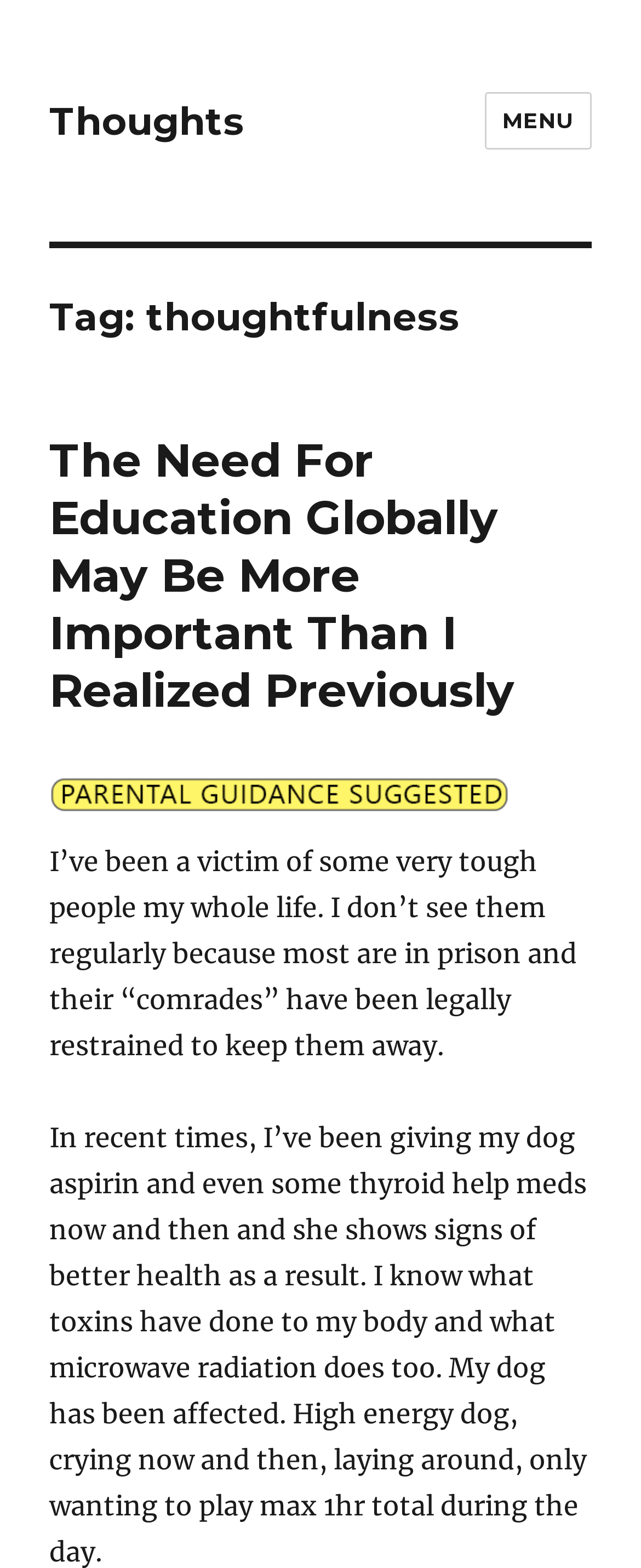Write an extensive caption that covers every aspect of the webpage.

The webpage is titled "thoughtfulness – Thoughts" and appears to be a blog or article page. At the top left, there is a link labeled "Thoughts". To the right of this link, a button labeled "MENU" is located, which controls two navigation menus: "site-navigation" and "social-navigation".

Below the top navigation elements, a header section spans the width of the page. Within this header, a heading reads "Tag: thoughtfulness". Below this, another heading is displayed, titled "The Need For Education Globally May Be More Important Than I Realized Previously", which is also a link. 

Underneath the heading, a figure element is present, although its contents are not specified. The main content of the page consists of two blocks of text. The first block describes the author's experiences with tough people and their consequences. The second block discusses the author's experiences with their dog's health, including administering medication and observing the effects of toxins and microwave radiation.